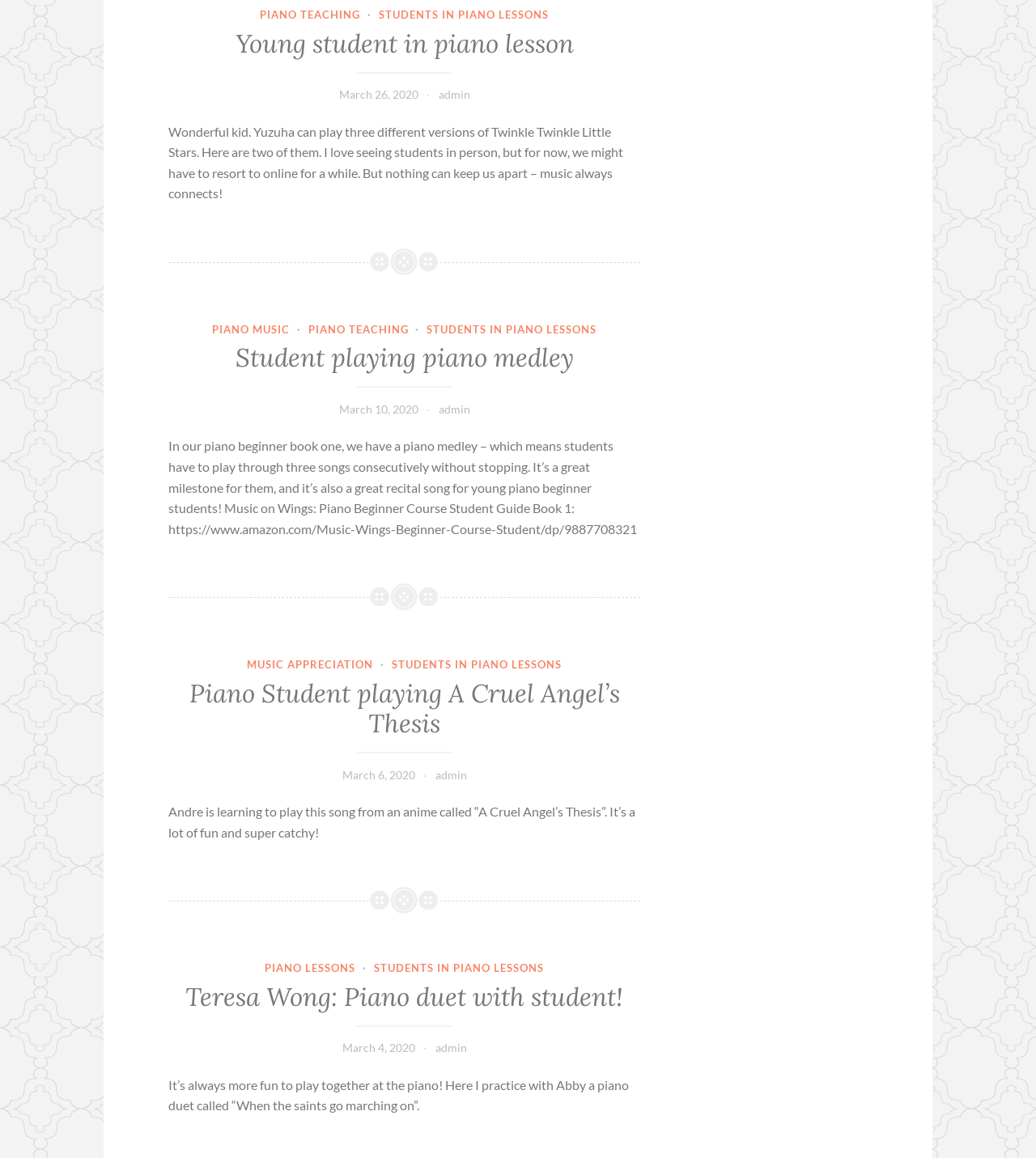What is the name of the piano beginner book mentioned?
Examine the image and provide an in-depth answer to the question.

In the second article, the text mentions 'Music on Wings: Piano Beginner Course Student Guide Book 1' as a resource, indicating that the name of the piano beginner book is Music on Wings.